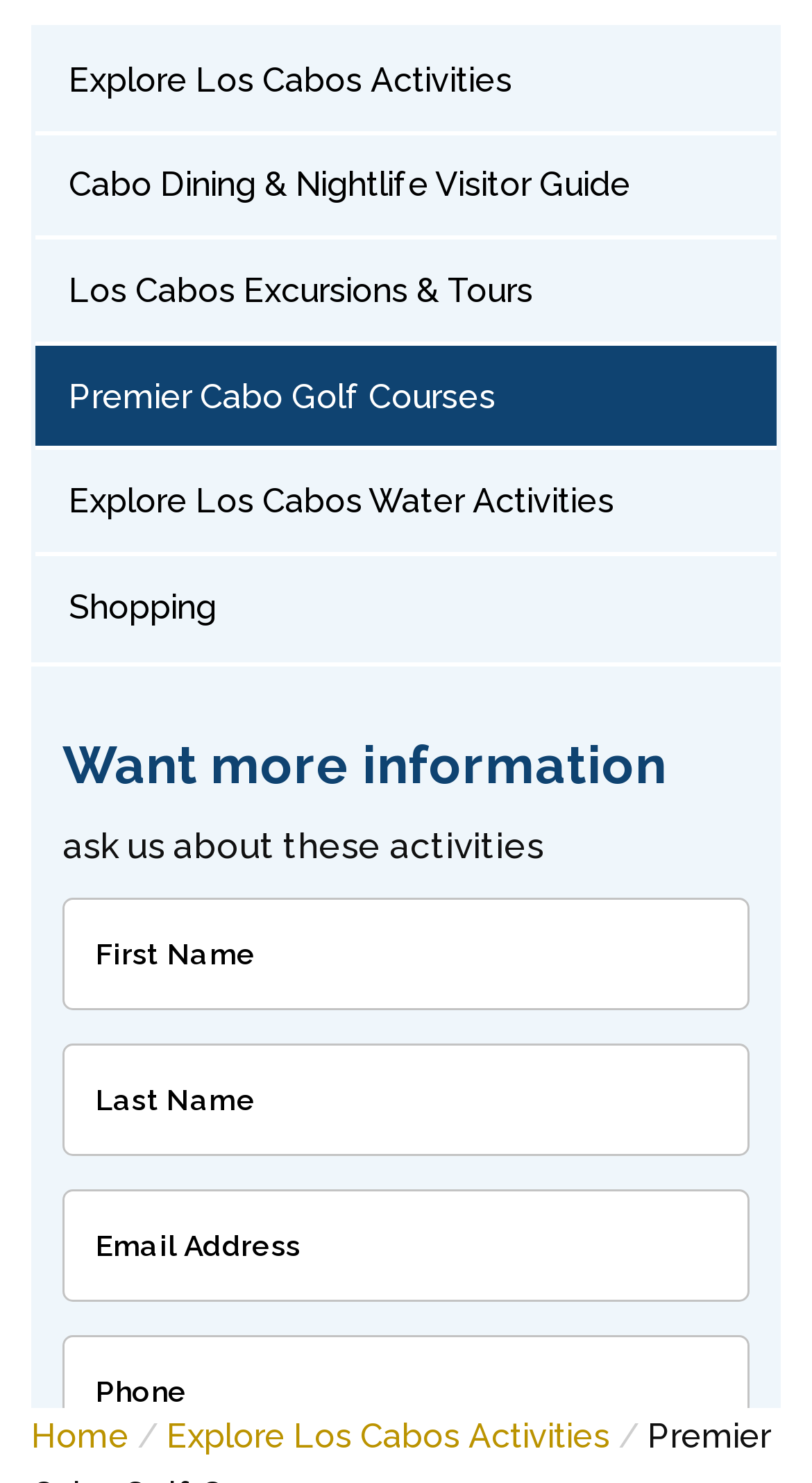Identify the bounding box for the described UI element: "name="input_3" placeholder="Phone"".

[0.077, 0.901, 0.923, 0.976]